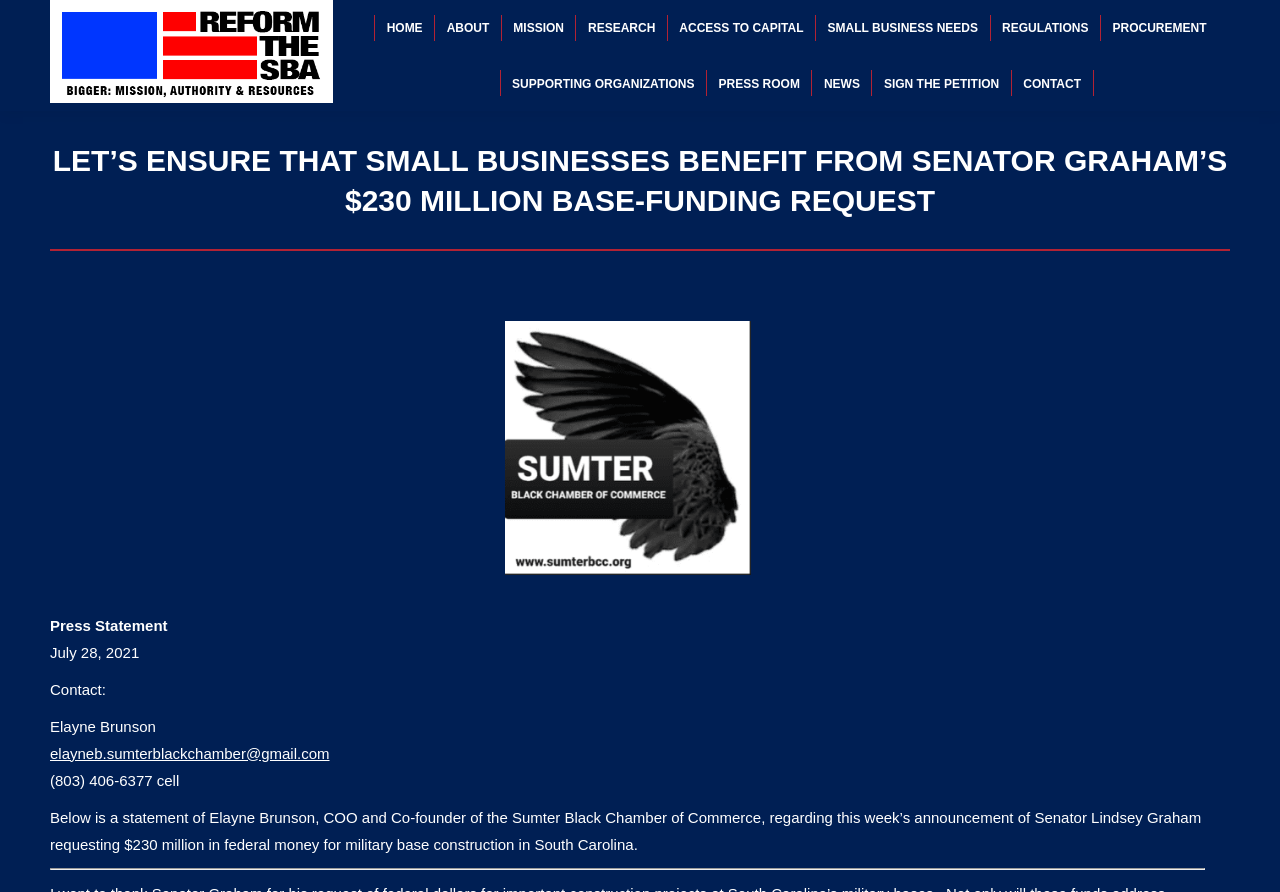Please answer the following query using a single word or phrase: 
How much money is Senator Graham requesting for military base construction?

$230 million